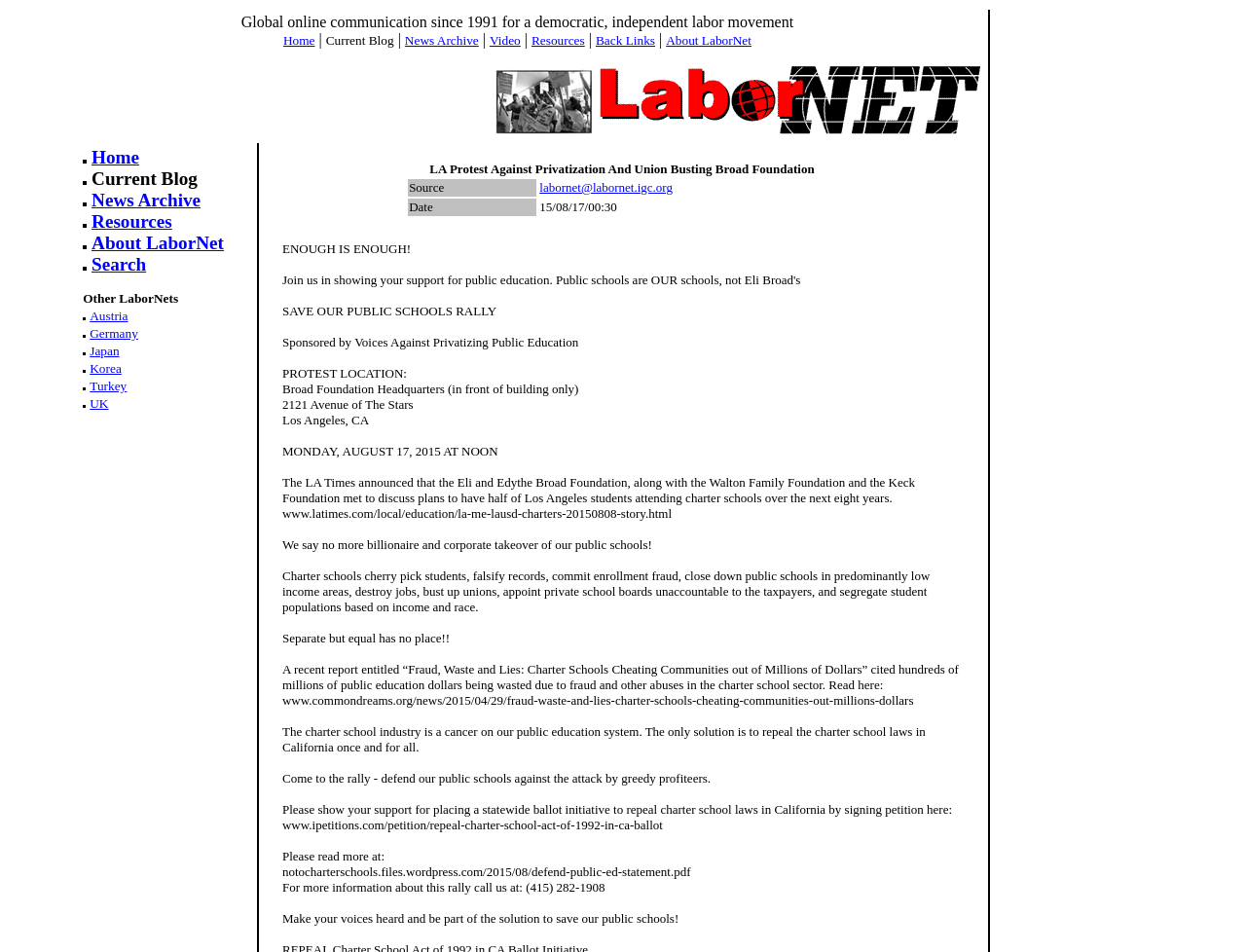Respond to the question below with a single word or phrase: What is the date and time of the rally?

August 17, 2015 at noon